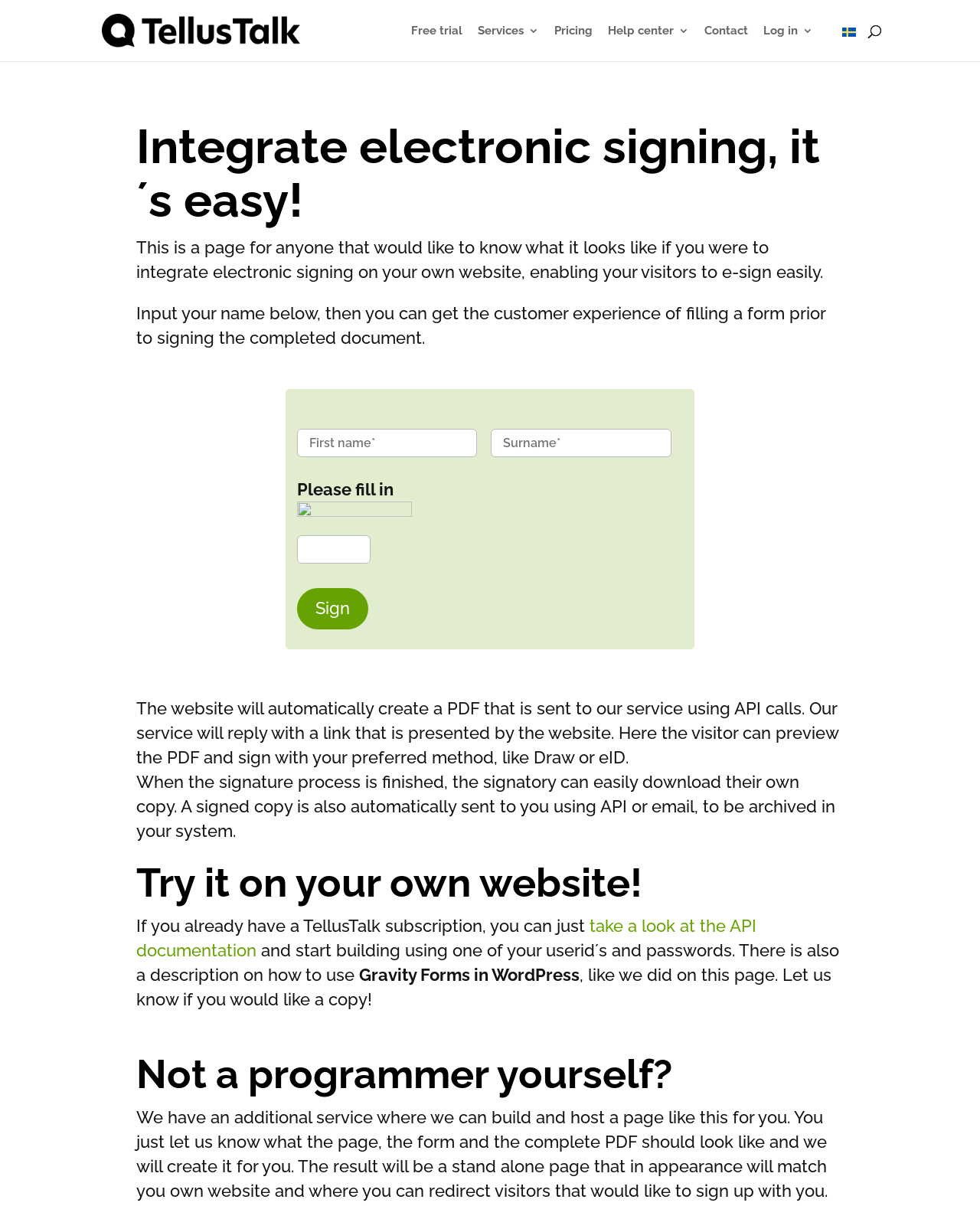Locate the bounding box coordinates of the segment that needs to be clicked to meet this instruction: "Enter your first name".

[0.303, 0.356, 0.487, 0.379]